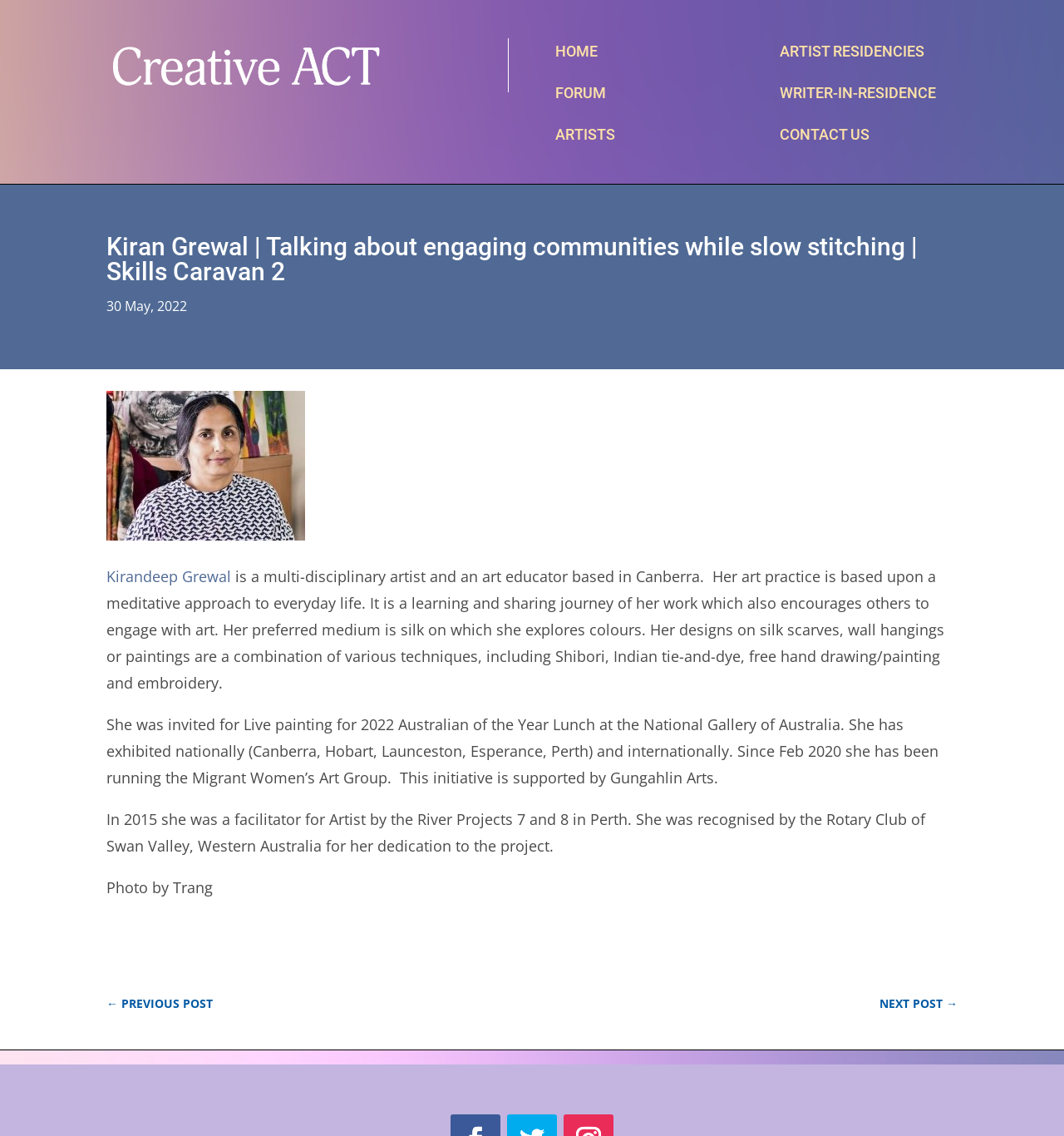Show the bounding box coordinates of the region that should be clicked to follow the instruction: "go to next post."

[0.827, 0.872, 0.9, 0.896]